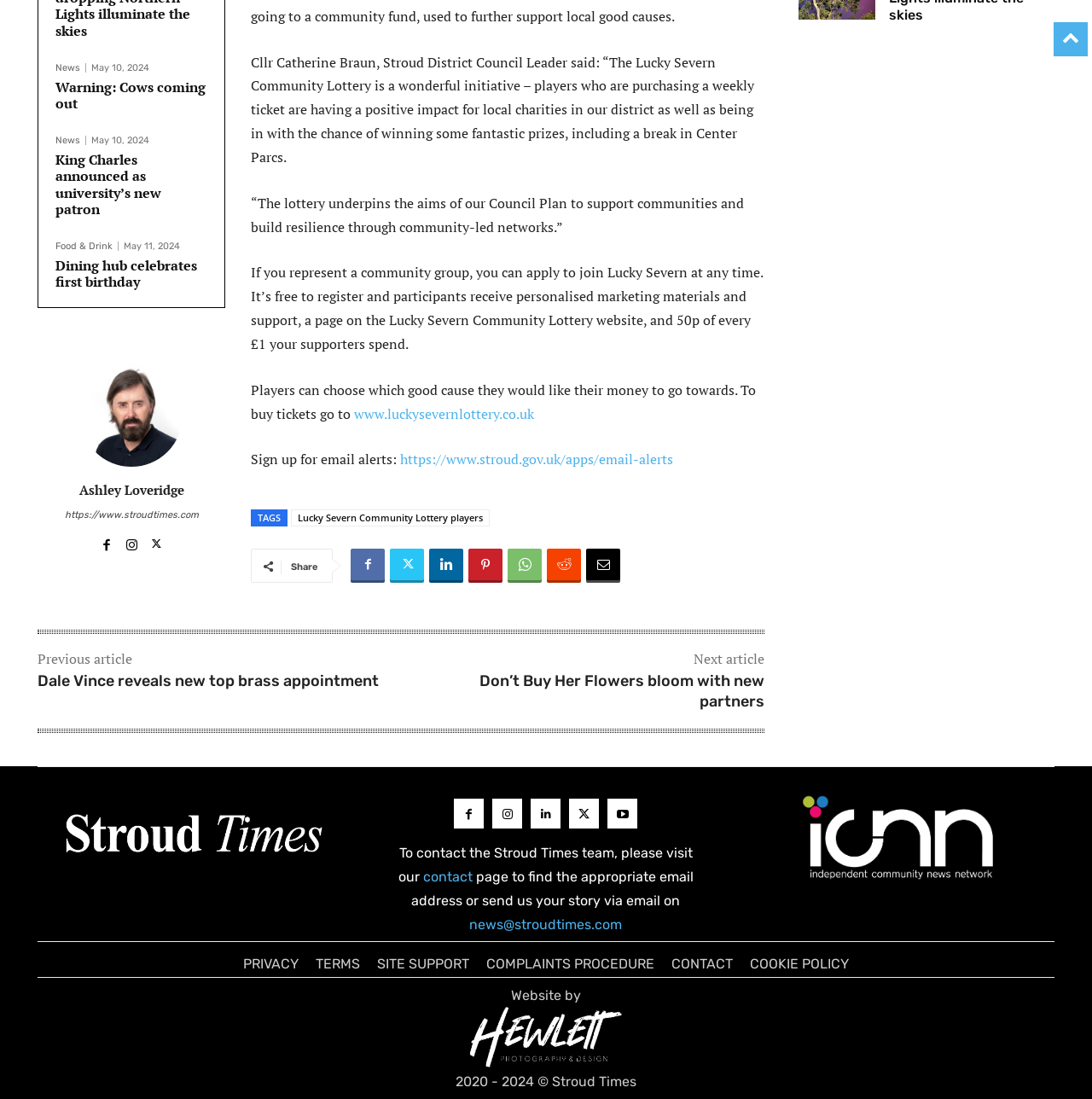Locate the bounding box coordinates of the item that should be clicked to fulfill the instruction: "Visit the website 'www.luckysevernlottery.co.uk'".

[0.324, 0.368, 0.489, 0.385]